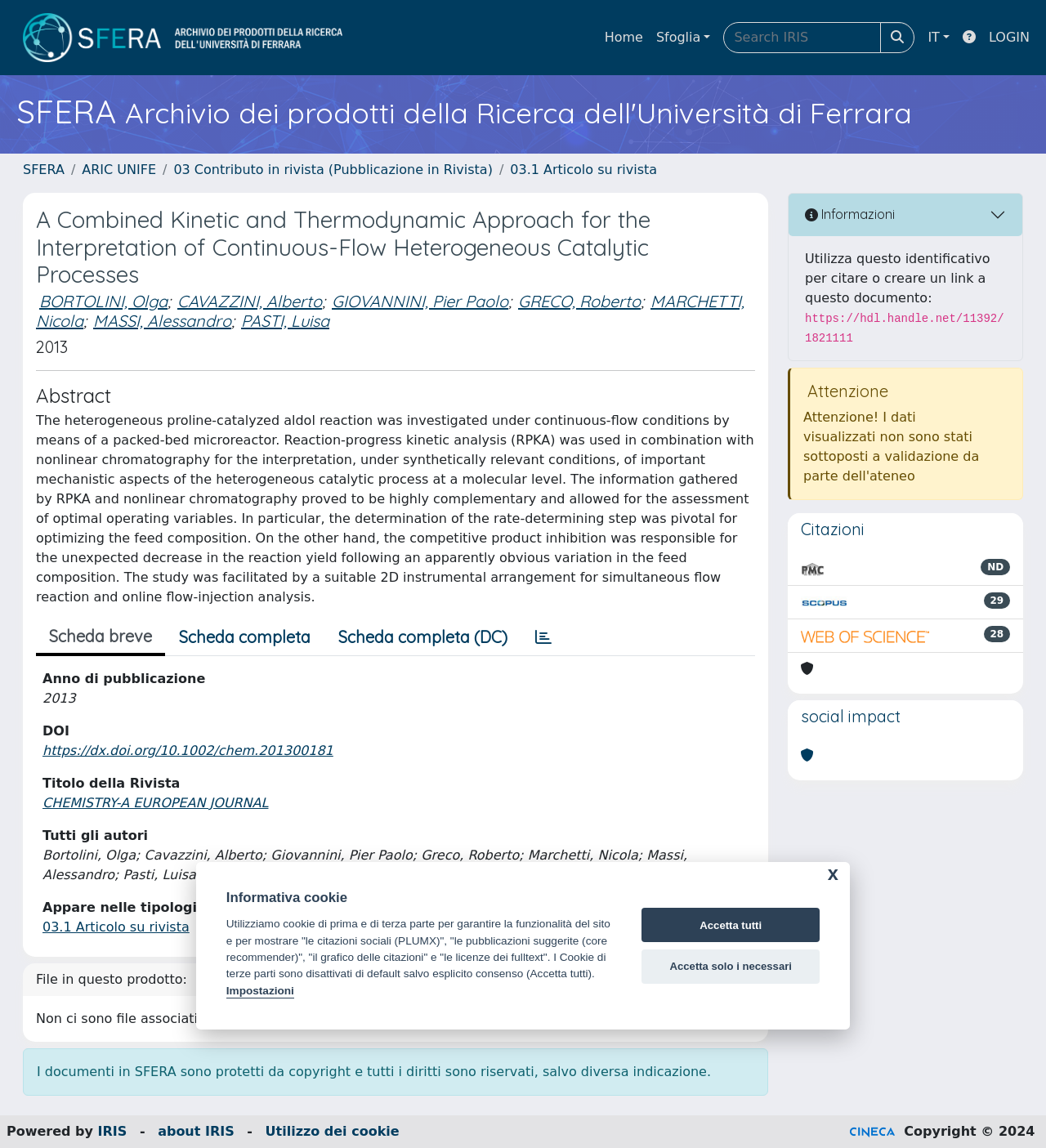Please specify the bounding box coordinates of the clickable region necessary for completing the following instruction: "search IRIS". The coordinates must consist of four float numbers between 0 and 1, i.e., [left, top, right, bottom].

[0.685, 0.014, 0.881, 0.052]